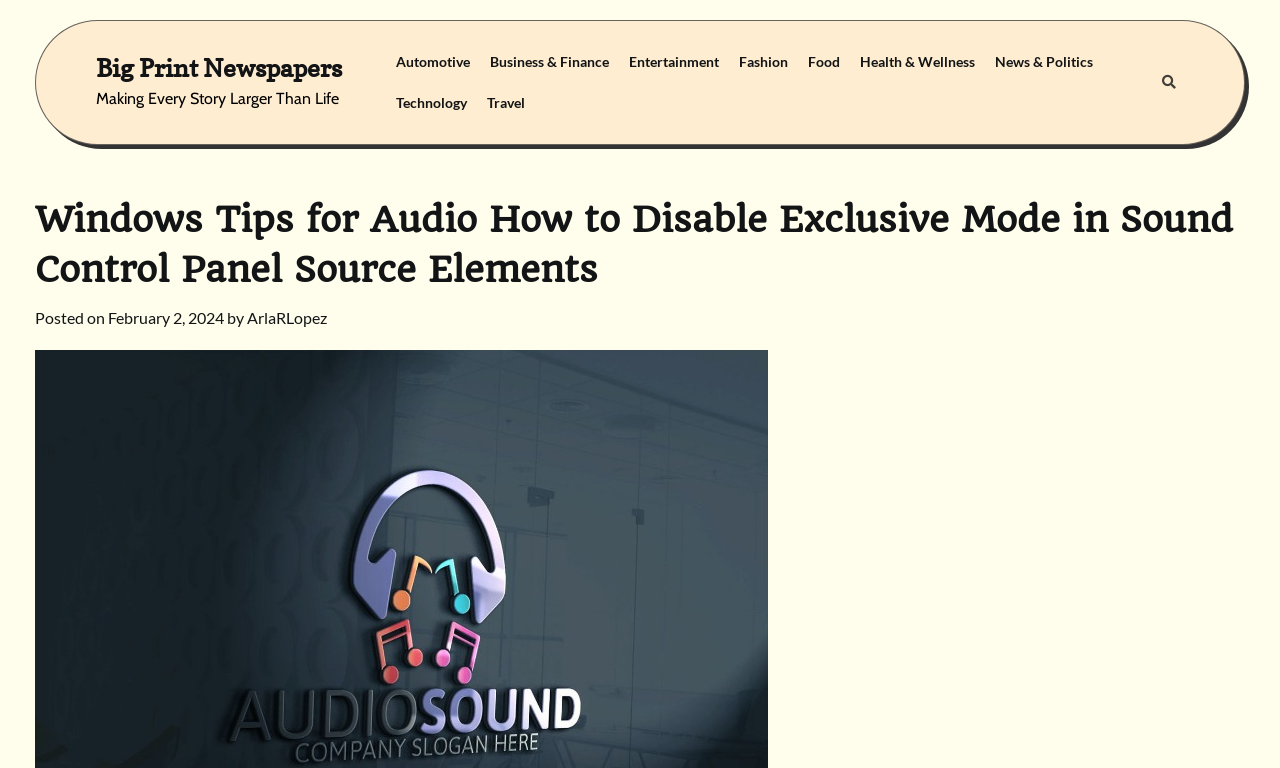Locate the bounding box coordinates of the element that needs to be clicked to carry out the instruction: "Read the article posted on February 2, 2024". The coordinates should be given as four float numbers ranging from 0 to 1, i.e., [left, top, right, bottom].

[0.084, 0.401, 0.175, 0.426]